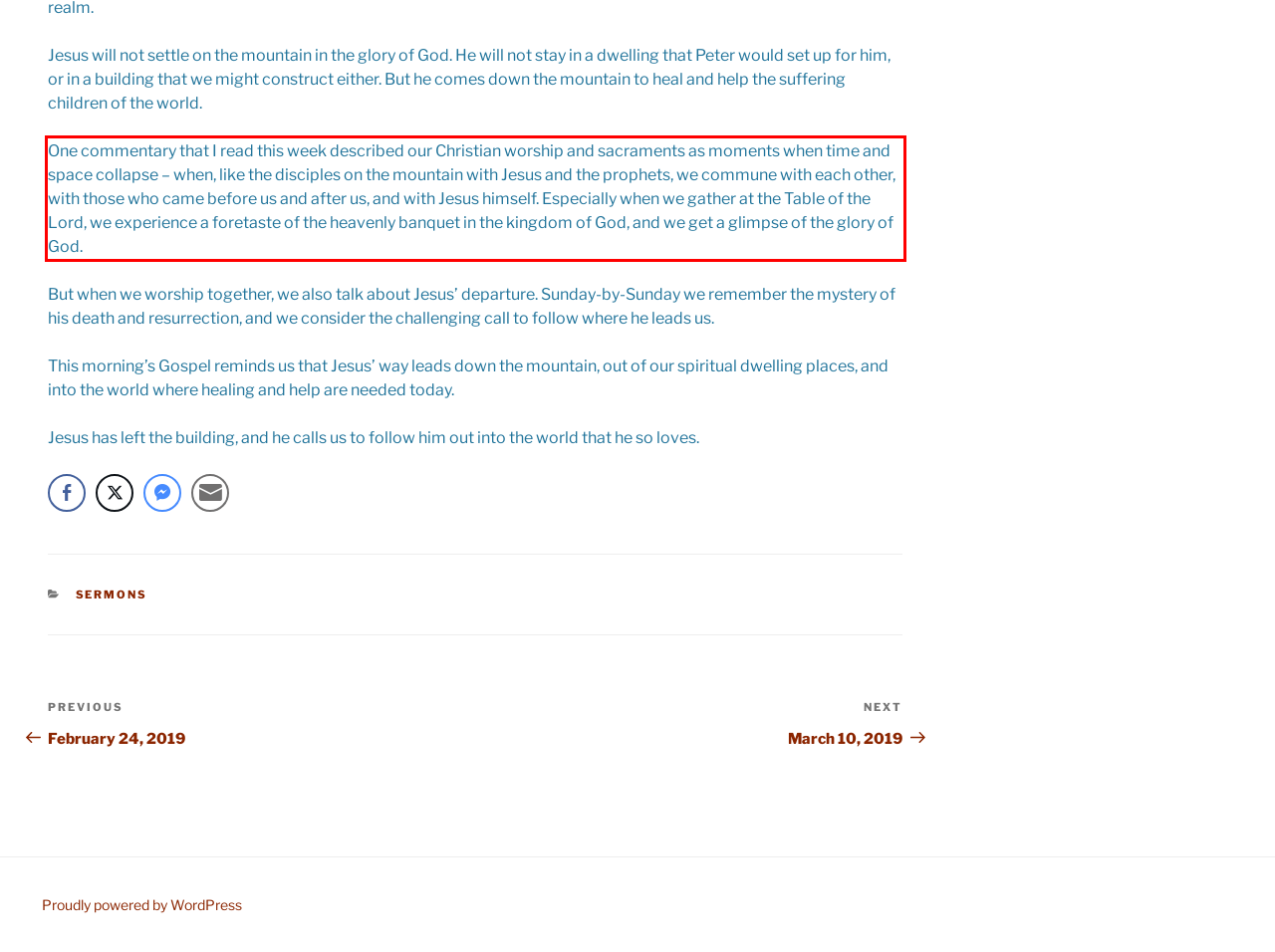Examine the screenshot of the webpage, locate the red bounding box, and generate the text contained within it.

One commentary that I read this week described our Christian worship and sacraments as moments when time and space collapse – when, like the disciples on the mountain with Jesus and the prophets, we commune with each other, with those who came before us and after us, and with Jesus himself. Especially when we gather at the Table of the Lord, we experience a foretaste of the heavenly banquet in the kingdom of God, and we get a glimpse of the glory of God.